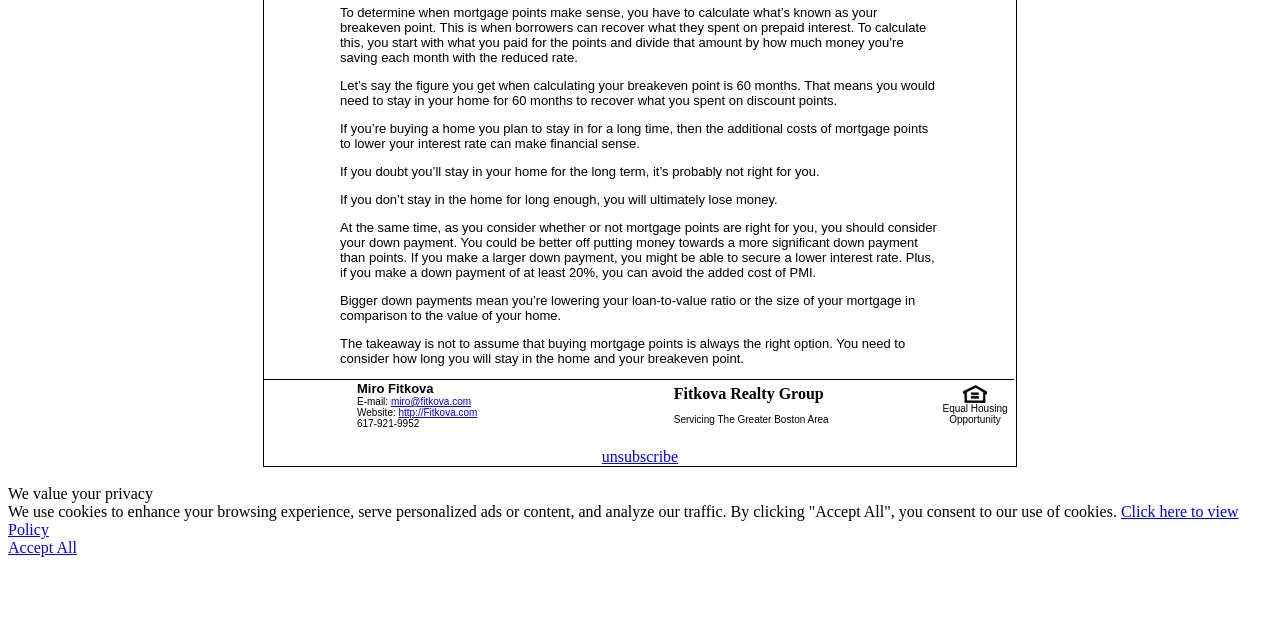Determine the bounding box coordinates for the UI element with the following description: "Click here to view Policy". The coordinates should be four float numbers between 0 and 1, represented as [left, top, right, bottom].

[0.006, 0.785, 0.968, 0.84]